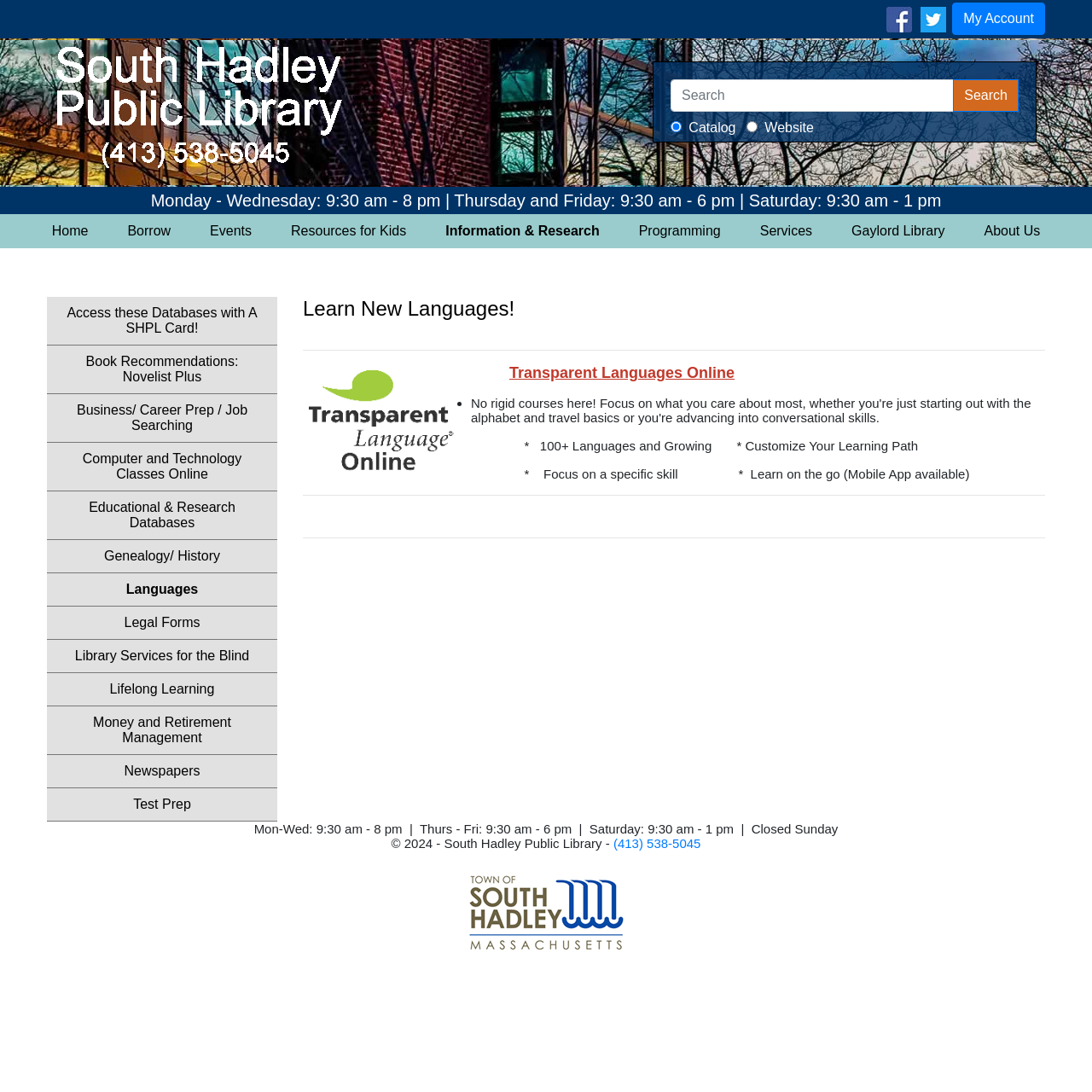Generate a comprehensive description of the webpage.

The webpage is about the South Hadley Public Library's language learning resources. At the top, there is a navigation menu with links to "Home", "Borrow", "Events", and other sections. Below the navigation menu, there is a search bar with a "Search" button. To the right of the search bar, there is a "My Account" button with an image of the South Hadley Public Library.

On the main content area, there is a section titled "Learn New Languages!" with a horizontal separator below it. Below the separator, there is an image of "Transparent Language Online" with a link to access the resource. The link is accompanied by a description of the resource, which includes conversational skills, 100+ languages, and customization options.

There are two more horizontal separators below the description, followed by the library's hours of operation and contact information at the bottom of the page. The hours of operation are listed as Monday to Wednesday from 9:30 am to 8 pm, Thursday and Friday from 9:30 am to 6 pm, and Saturday from 9:30 am to 1 pm, with the library closed on Sundays. The contact information includes a phone number and an email address.

Throughout the page, there are several images, including the library's logo, navigation icons, and a separator image. There are also several links, including links to the navigation menu, the search bar, and the language learning resources.